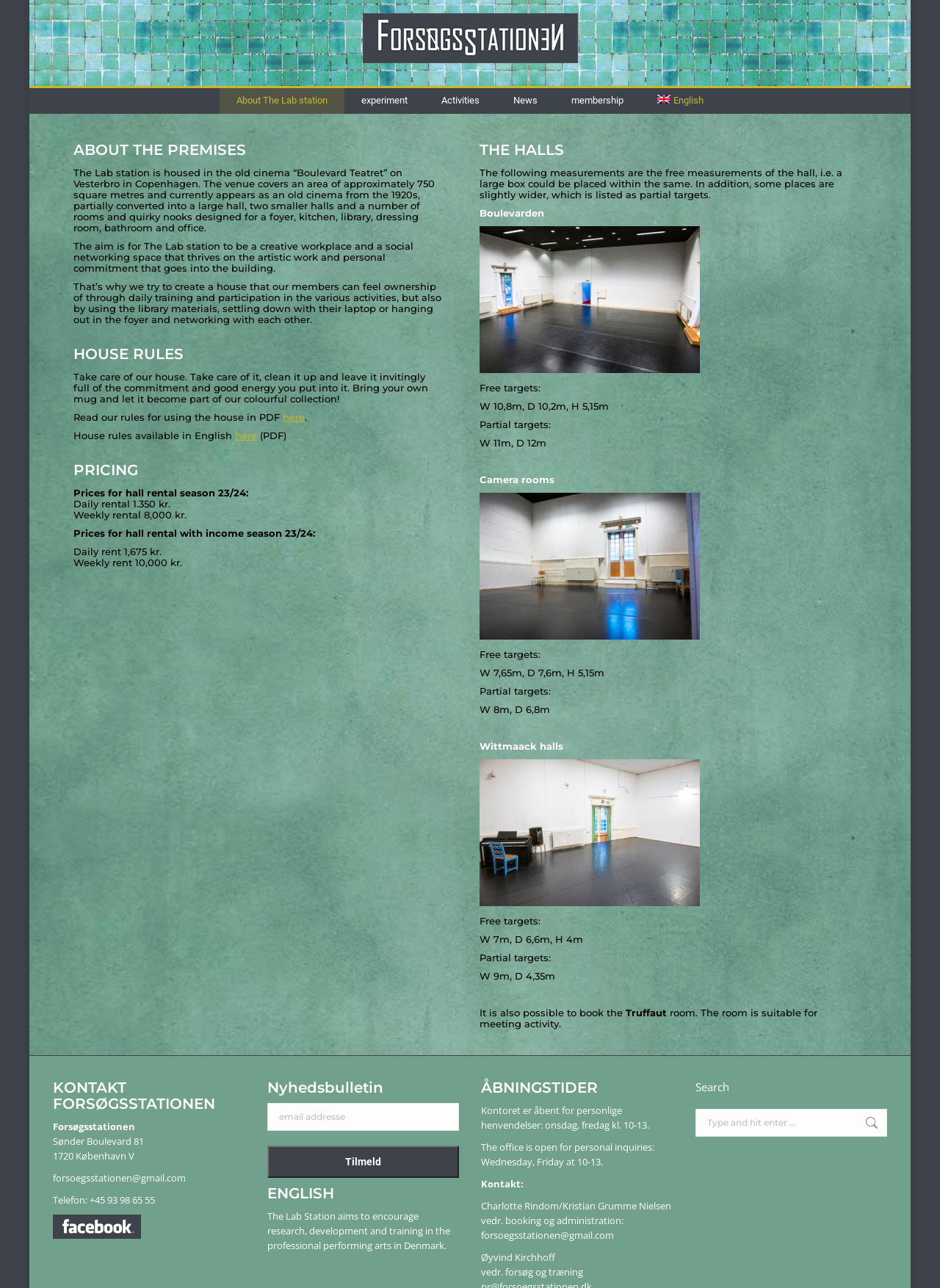Locate the bounding box coordinates of the element that should be clicked to fulfill the instruction: "Explore Gaming category".

None